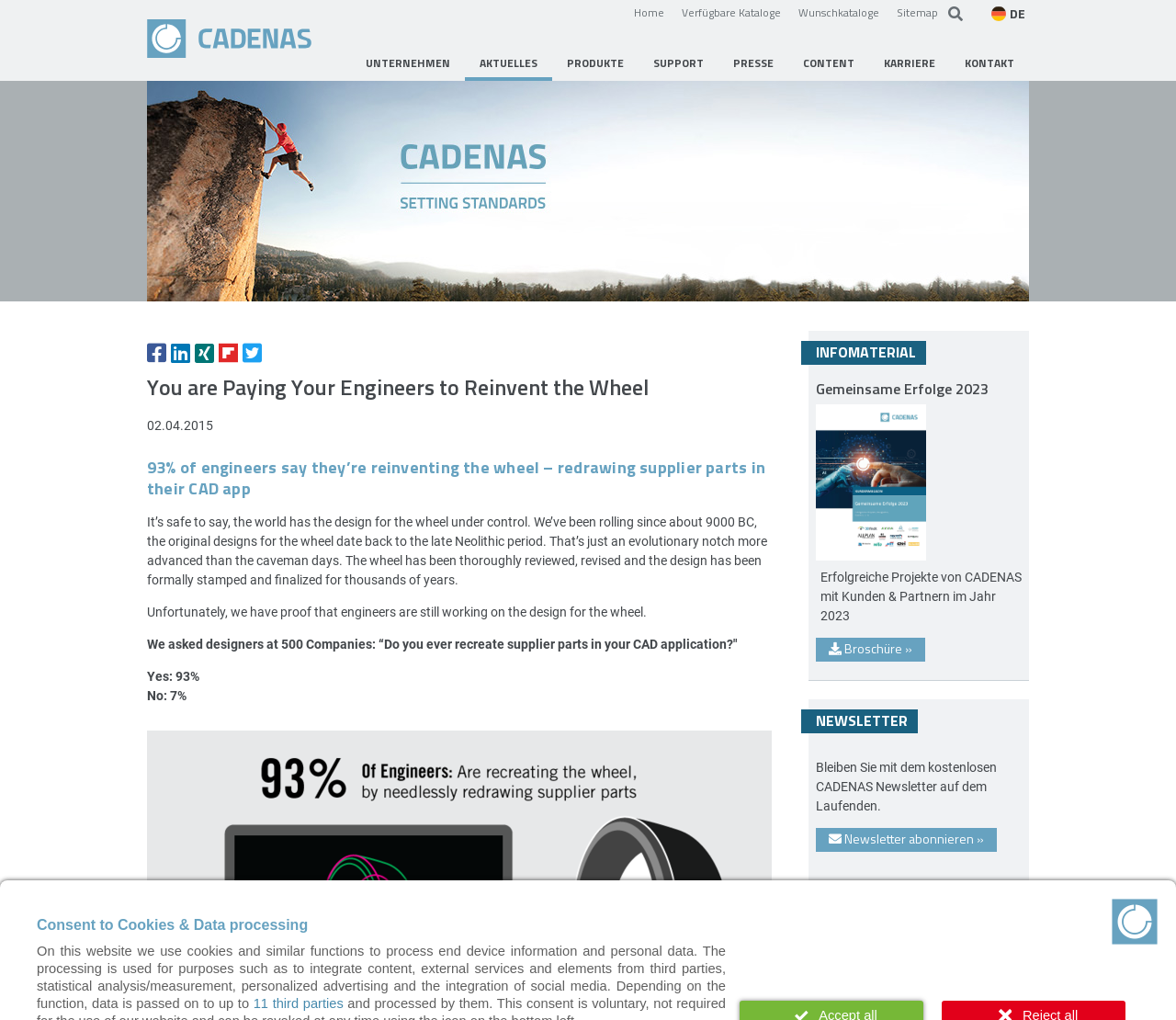Calculate the bounding box coordinates for the UI element based on the following description: "title="Auf Facebook teilen"". Ensure the coordinates are four float numbers between 0 and 1, i.e., [left, top, right, bottom].

[0.125, 0.332, 0.141, 0.36]